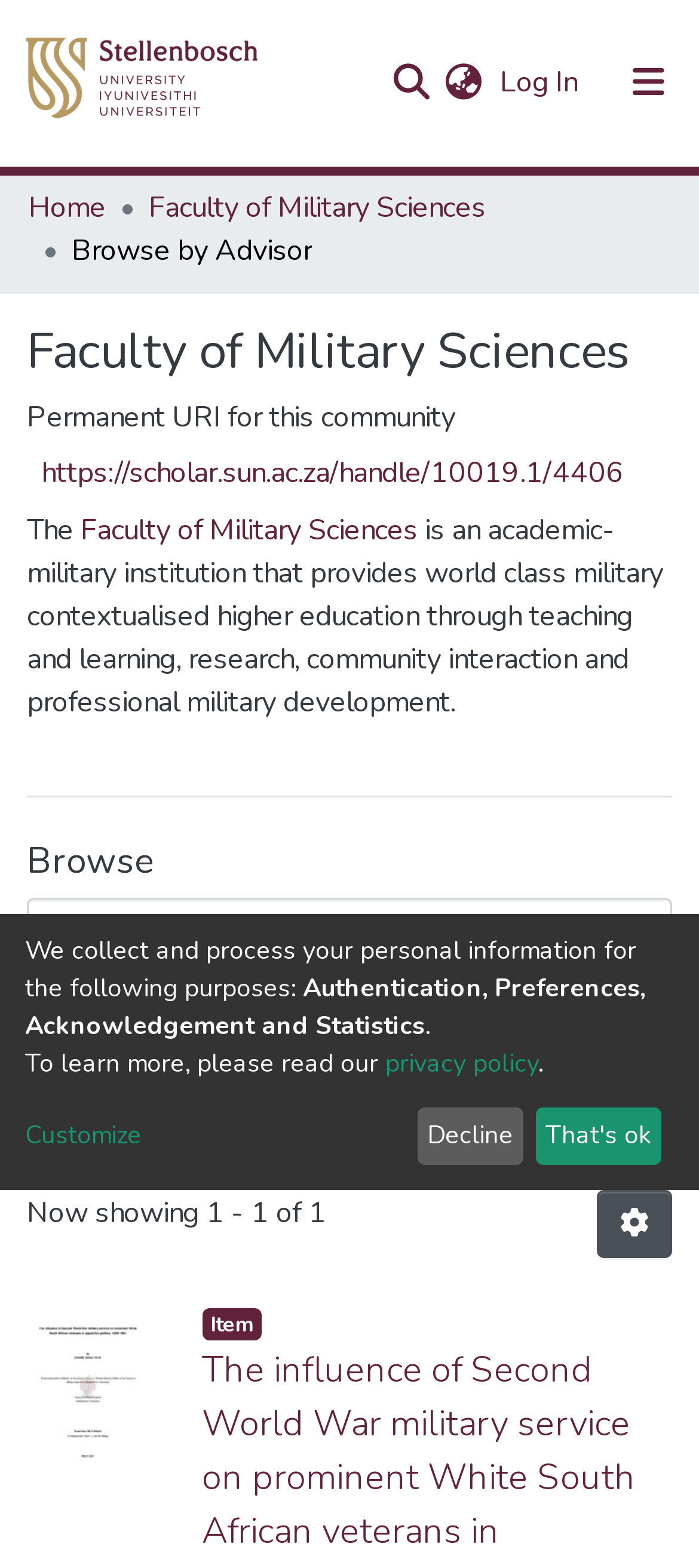Provide the bounding box for the UI element matching this description: "Home".

[0.041, 0.119, 0.151, 0.146]